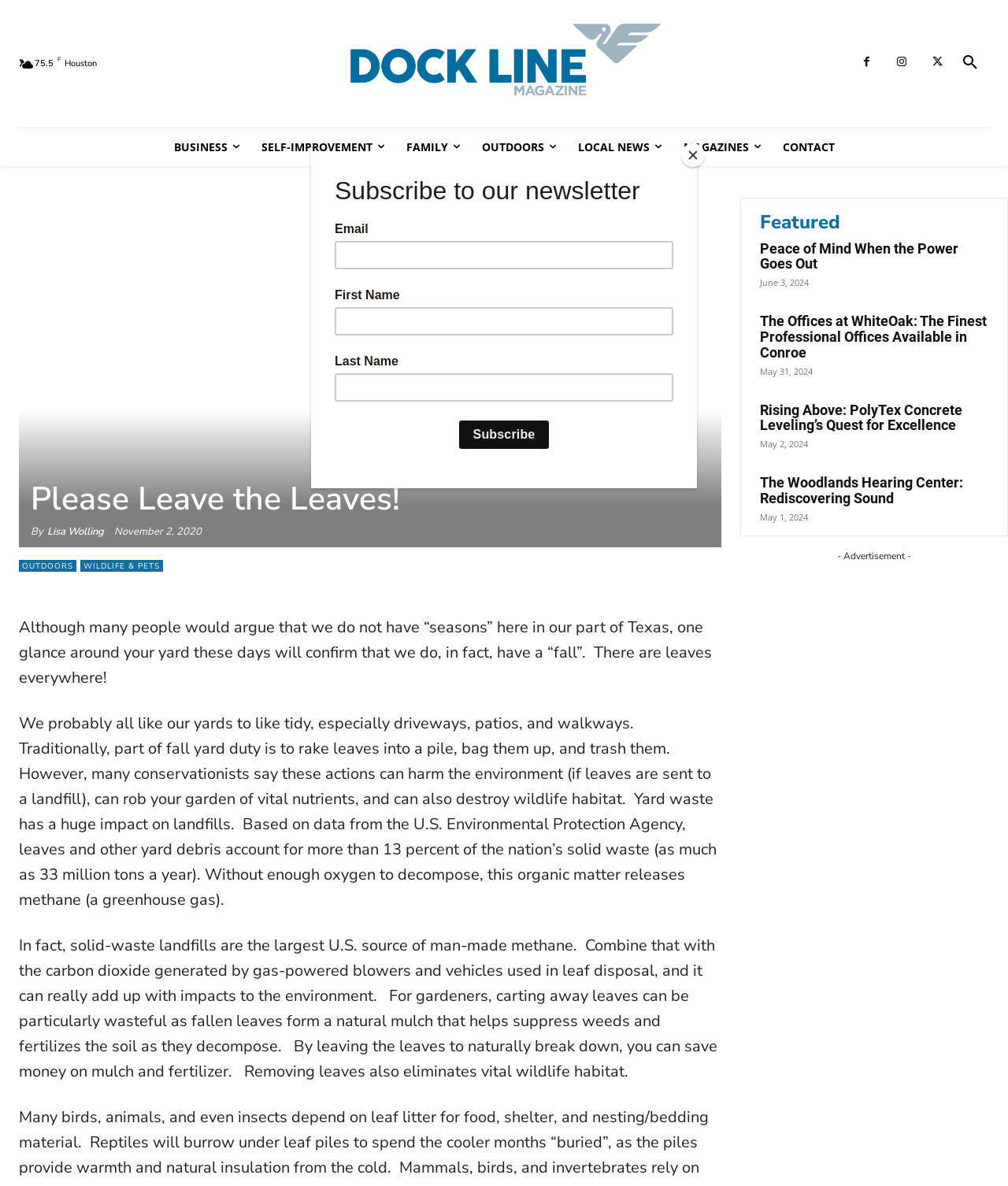Please identify the bounding box coordinates of the element I should click to complete this instruction: 'Visit the Dock Line Magazine website'. The coordinates should be given as four float numbers between 0 and 1, like this: [left, top, right, bottom].

[0.345, 0.02, 0.655, 0.087]